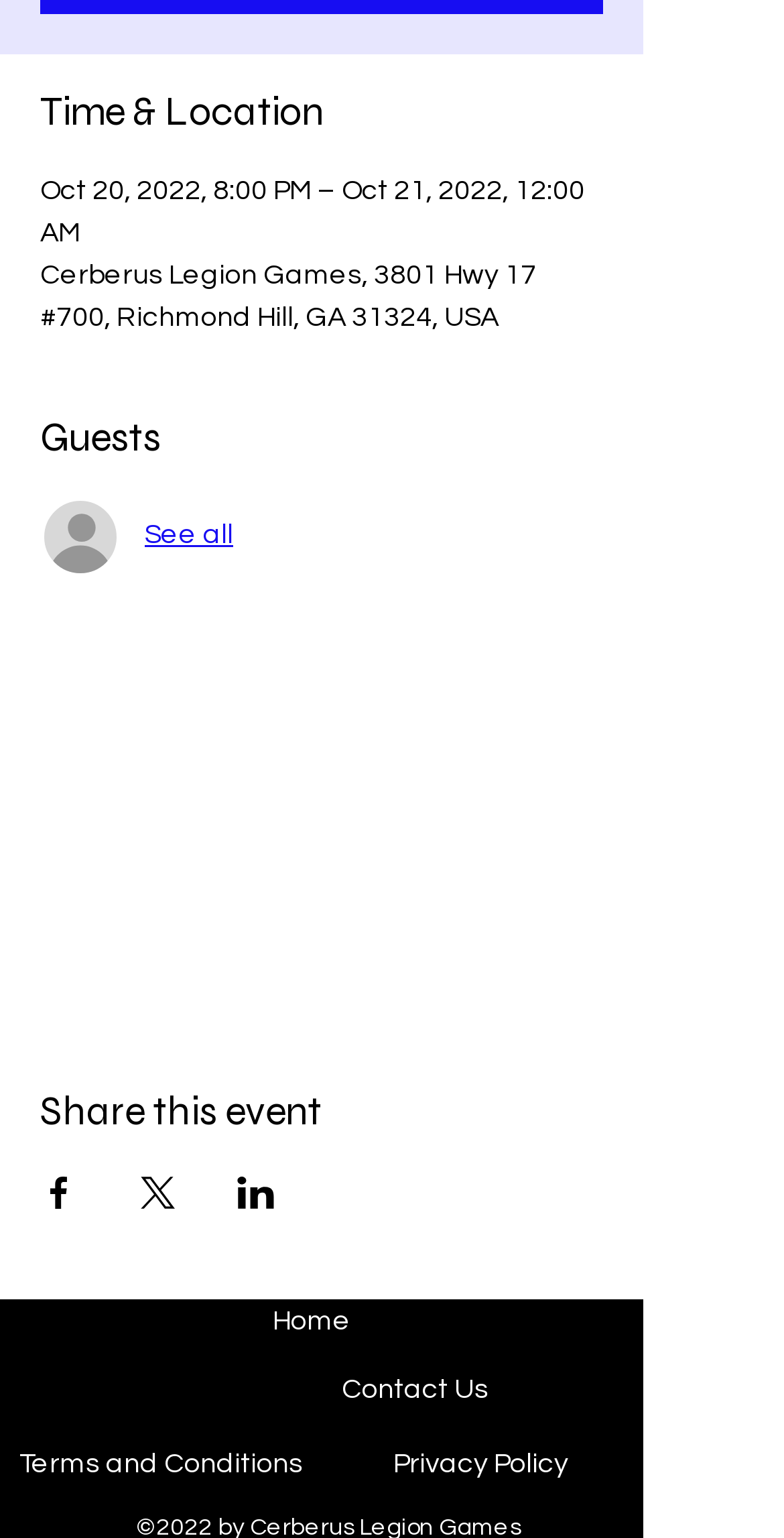Bounding box coordinates must be specified in the format (top-left x, top-left y, bottom-right x, bottom-right y). All values should be floating point numbers between 0 and 1. What are the bounding box coordinates of the UI element described as: aria-label="Instagram"

[0.328, 0.887, 0.379, 0.913]